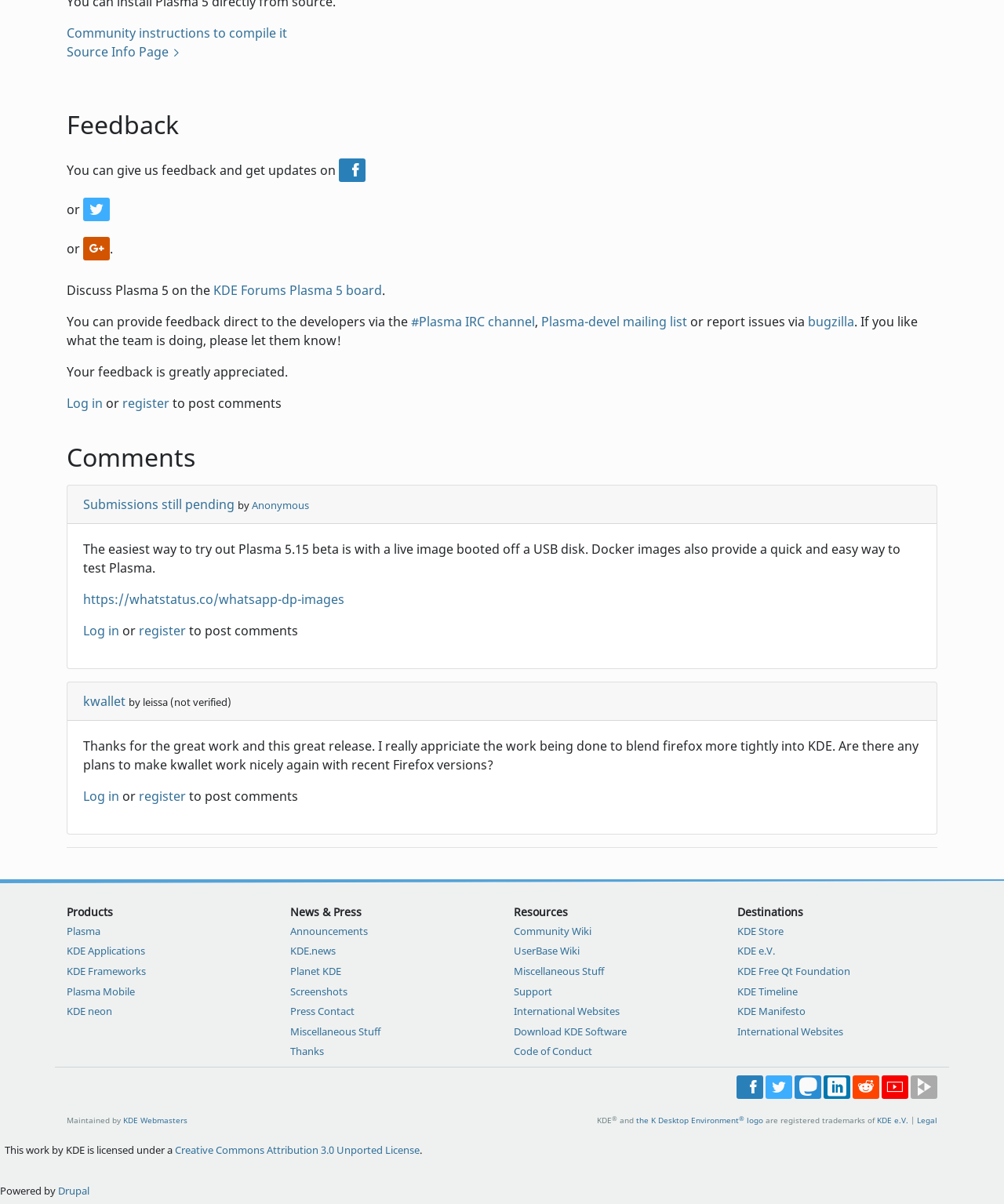Please identify the bounding box coordinates of the element I should click to complete this instruction: 'Give feedback on Facebook'. The coordinates should be given as four float numbers between 0 and 1, like this: [left, top, right, bottom].

[0.338, 0.131, 0.364, 0.151]